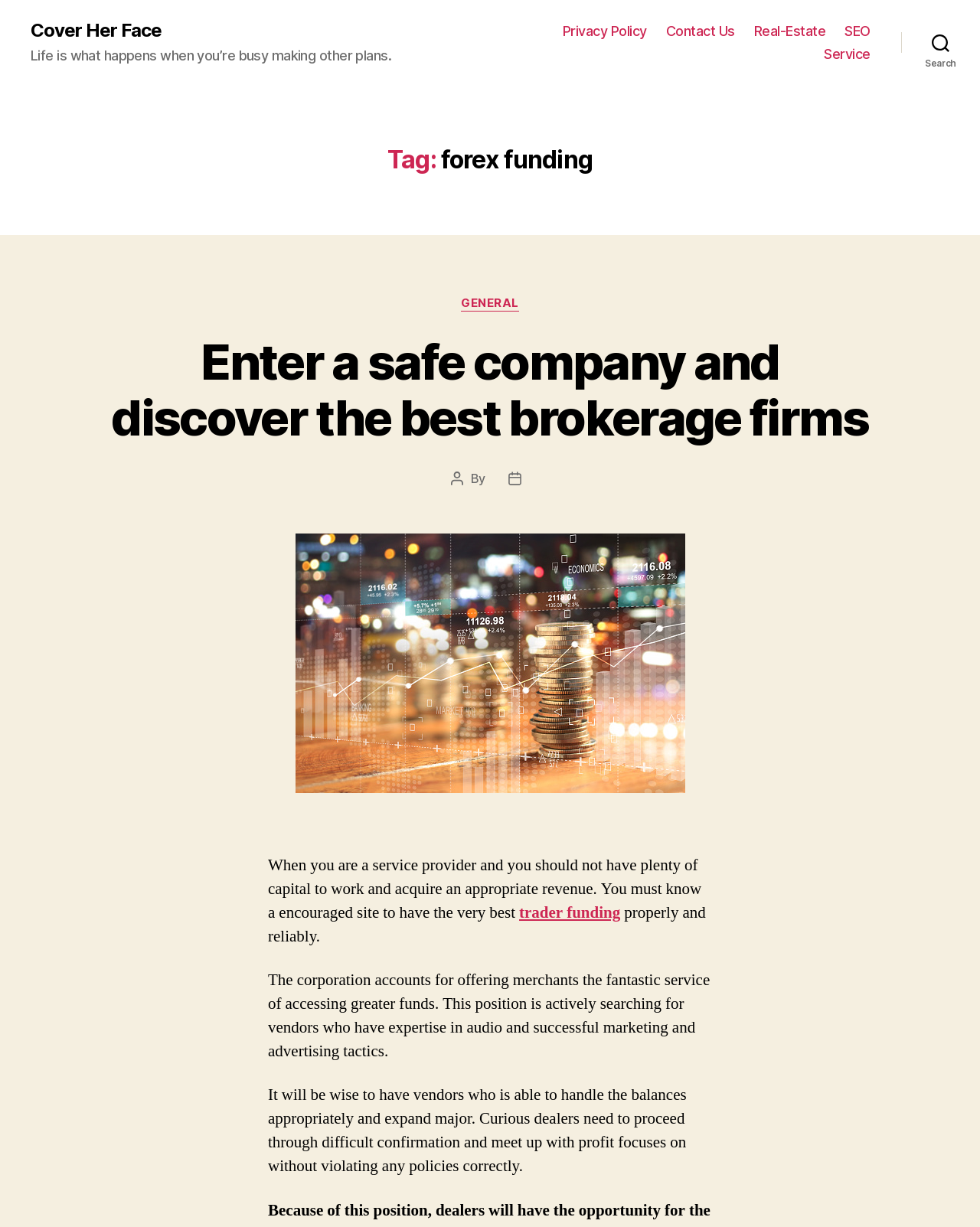How many navigation links are there?
Provide a short answer using one word or a brief phrase based on the image.

5